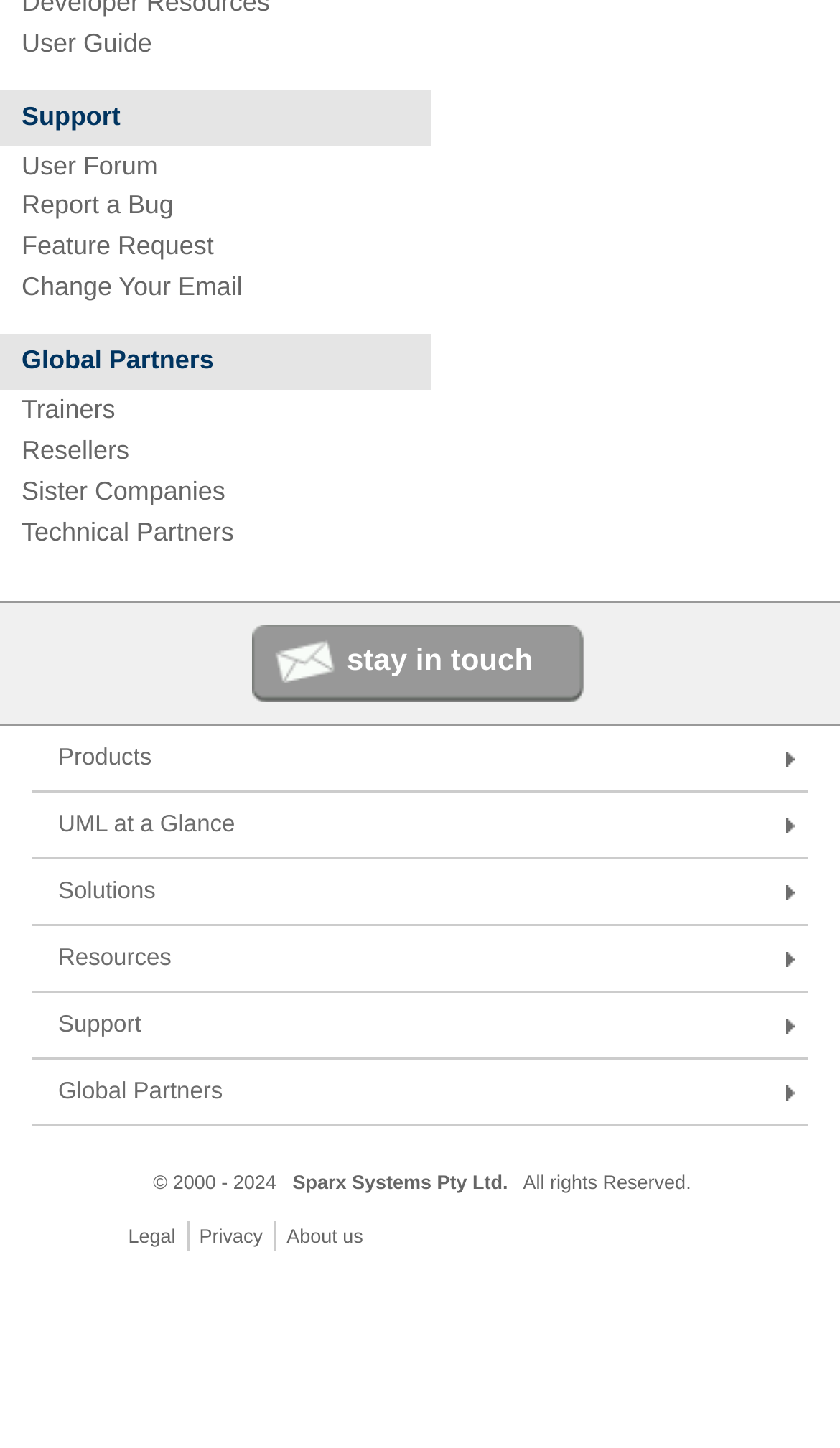Identify the bounding box coordinates for the element that needs to be clicked to fulfill this instruction: "Report a bug". Provide the coordinates in the format of four float numbers between 0 and 1: [left, top, right, bottom].

[0.09, 0.813, 0.282, 0.845]